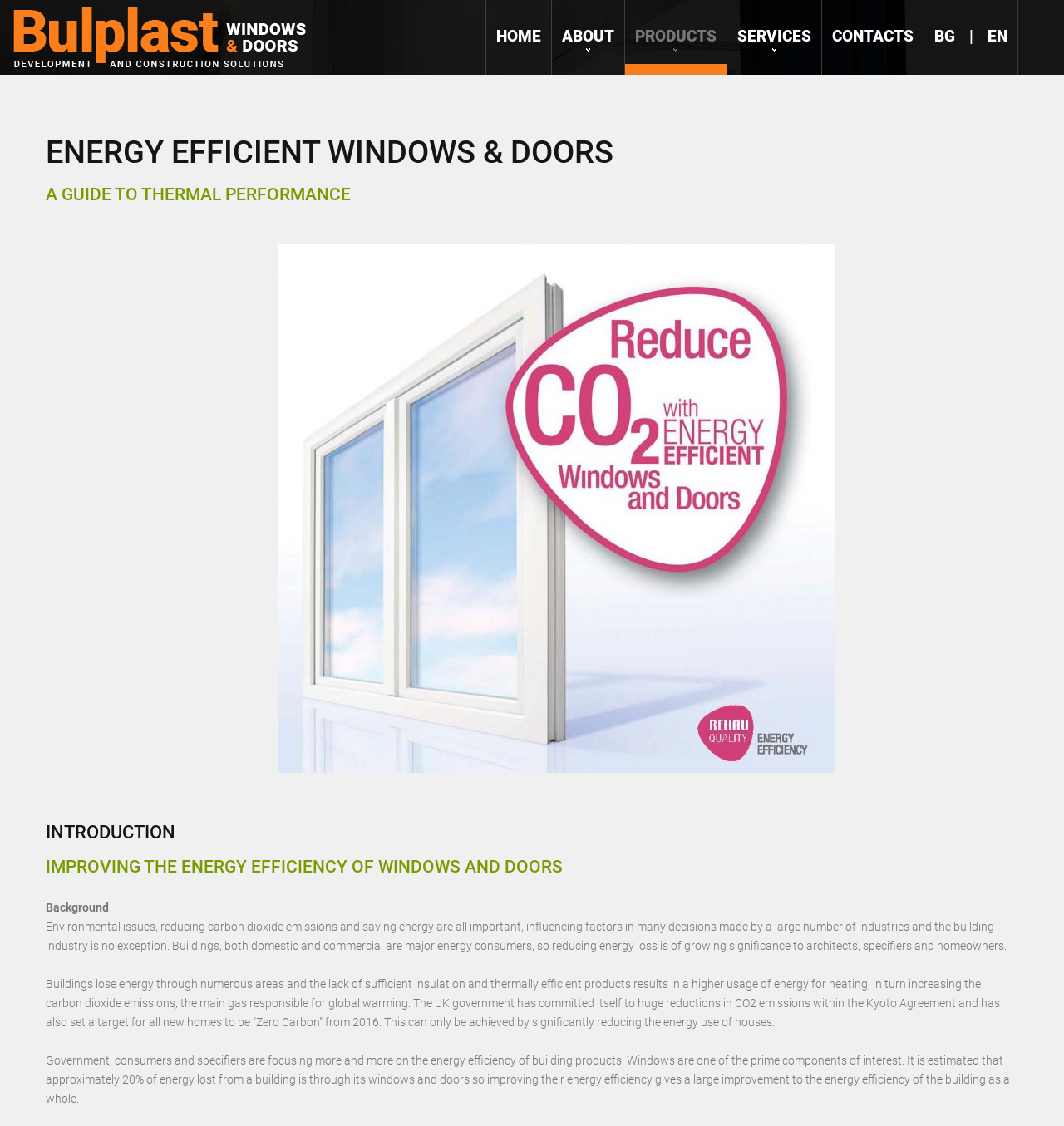Refer to the element description alt="Bulplast ltd" and identify the corresponding bounding box in the screenshot. Format the coordinates as (top-left x, top-left y, bottom-right x, bottom-right y) with values in the range of 0 to 1.

[0.009, 0.004, 0.289, 0.06]